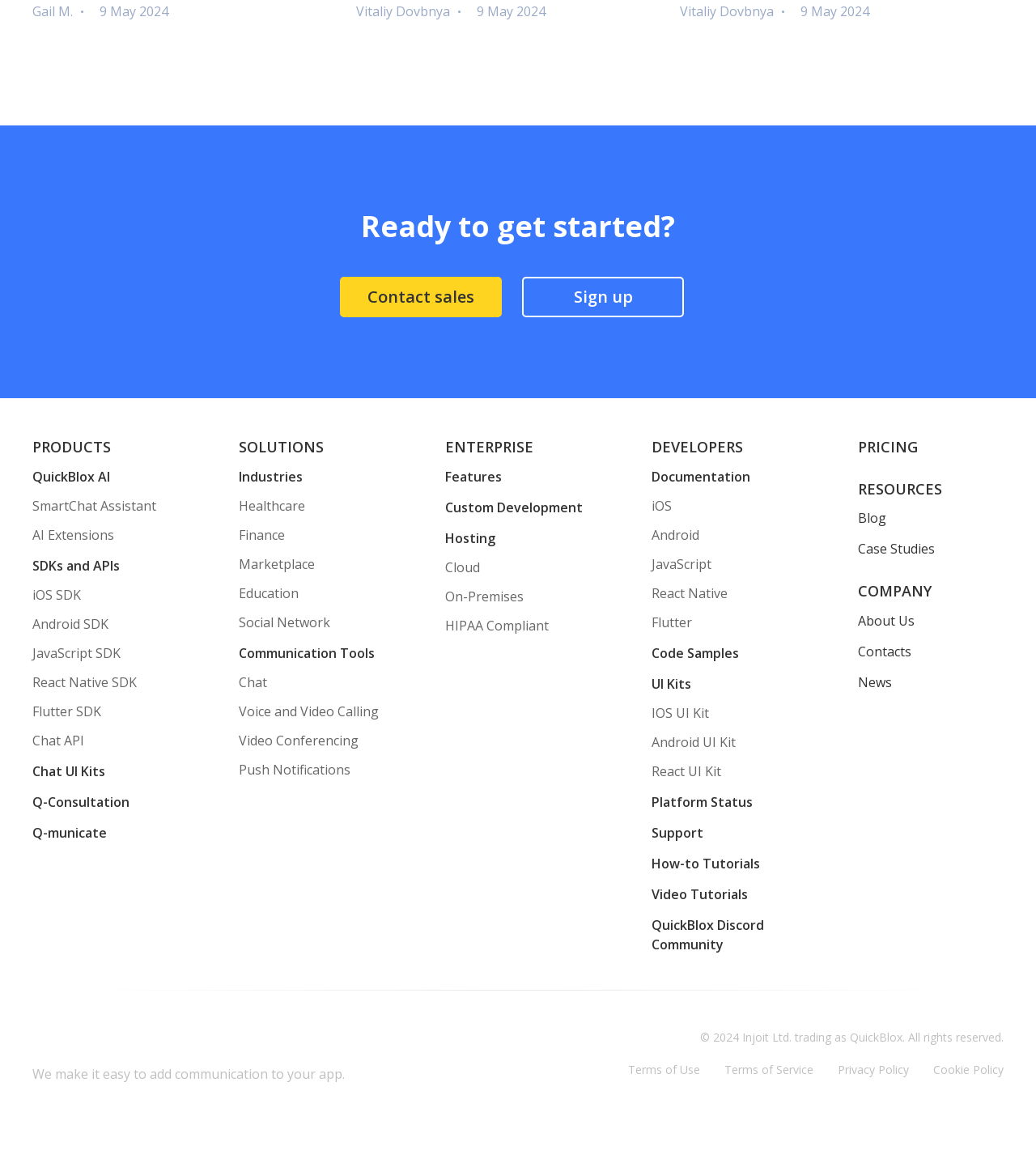Locate the bounding box coordinates of the clickable area needed to fulfill the instruction: "Learn about Industries".

[0.23, 0.402, 0.292, 0.417]